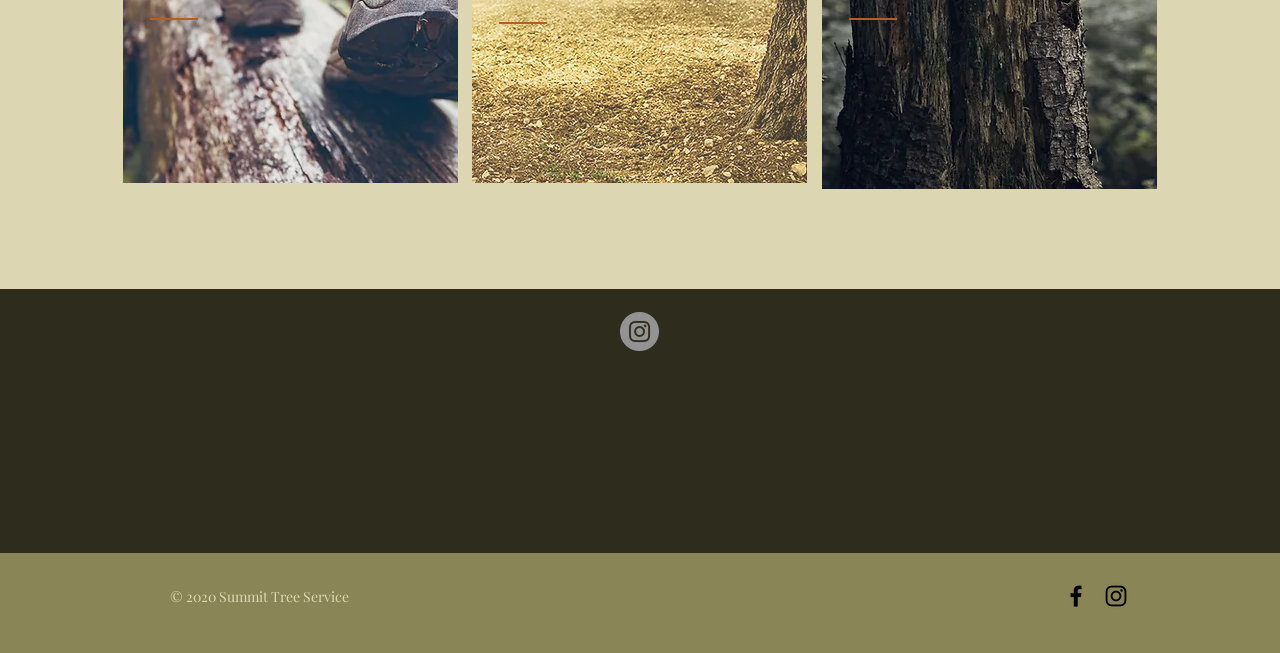Identify the bounding box for the UI element described as: "aria-label="Black Instagram Icon"". Ensure the coordinates are four float numbers between 0 and 1, formatted as [left, top, right, bottom].

[0.861, 0.891, 0.883, 0.934]